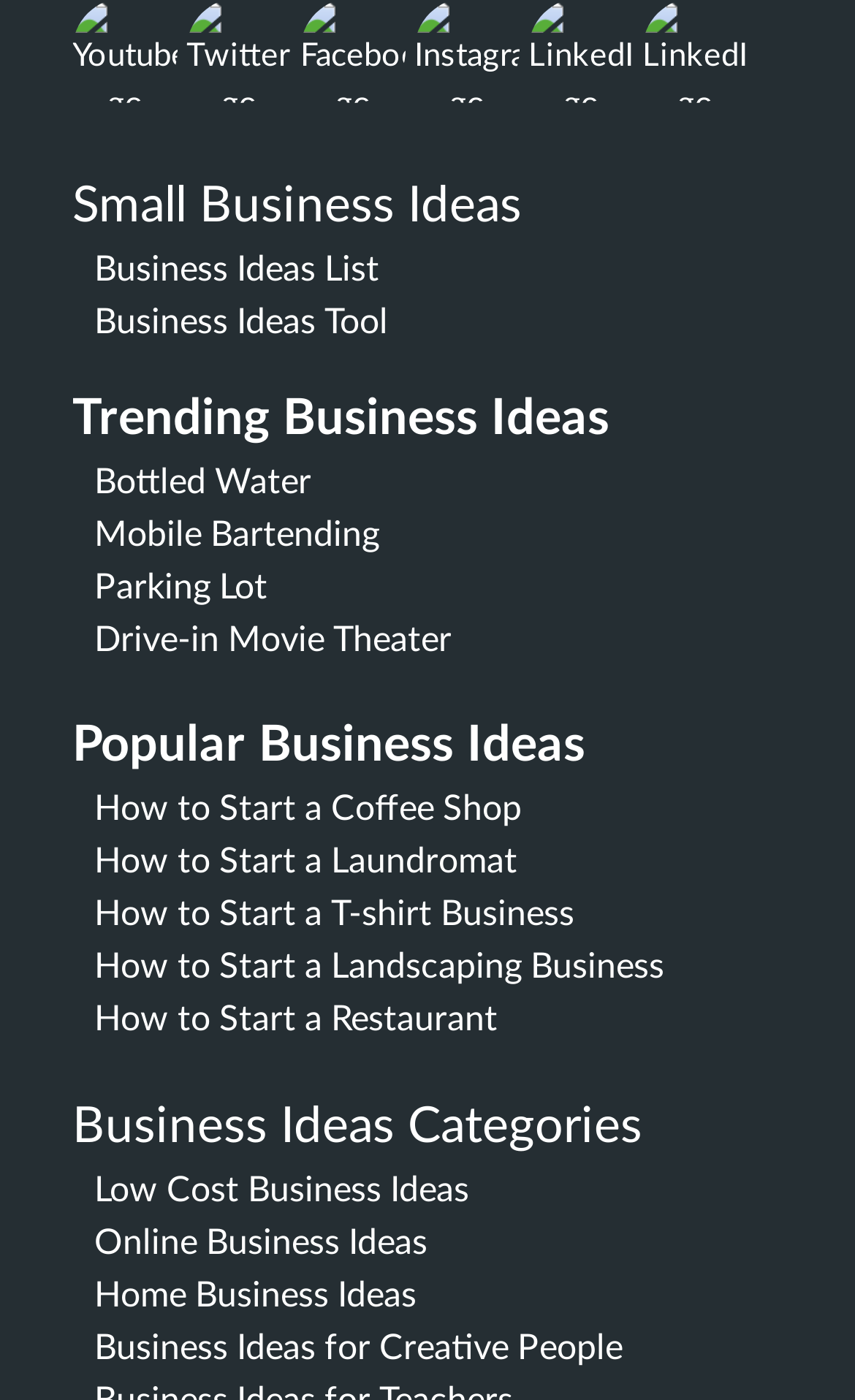Could you highlight the region that needs to be clicked to execute the instruction: "Learn about Bottled Water business"?

[0.111, 0.331, 0.364, 0.357]